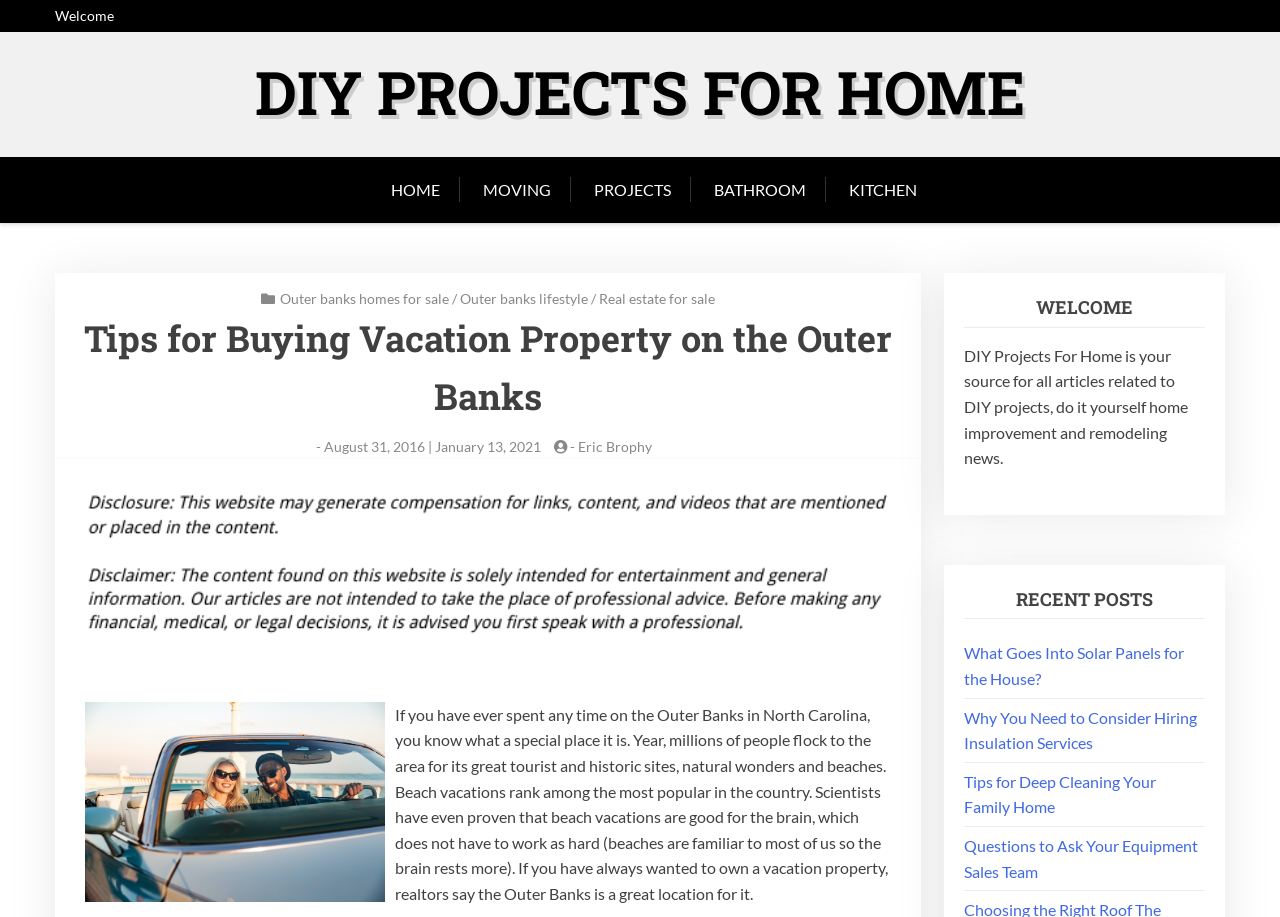From the webpage screenshot, identify the region described by Outer banks homes for sale. Provide the bounding box coordinates as (top-left x, top-left y, bottom-right x, bottom-right y), with each value being a floating point number between 0 and 1.

[0.219, 0.316, 0.351, 0.335]